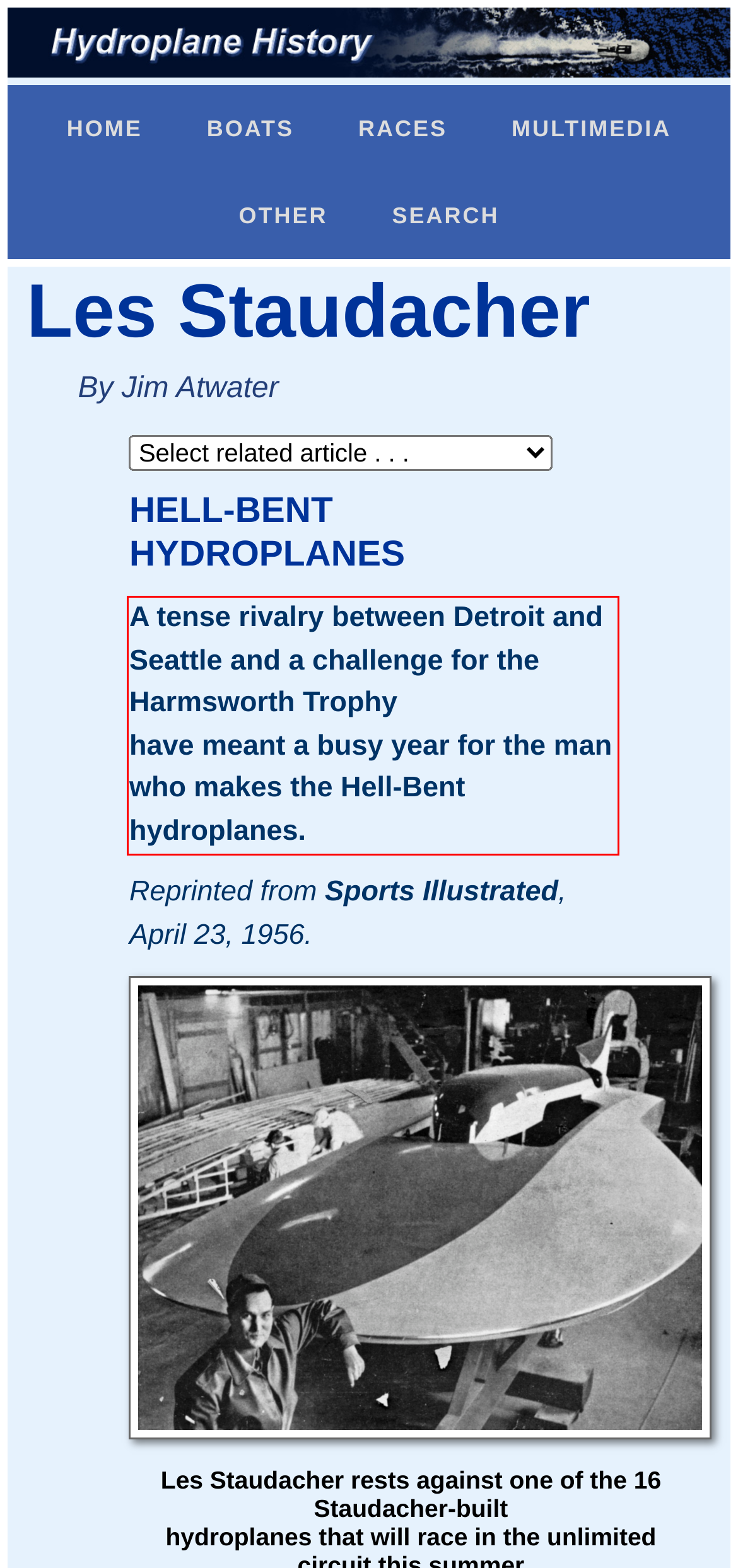Inspect the webpage screenshot that has a red bounding box and use OCR technology to read and display the text inside the red bounding box.

A tense rivalry between Detroit and Seattle and a challenge for the Harmsworth Trophy have meant a busy year for the man who makes the Hell-Bent hydroplanes.